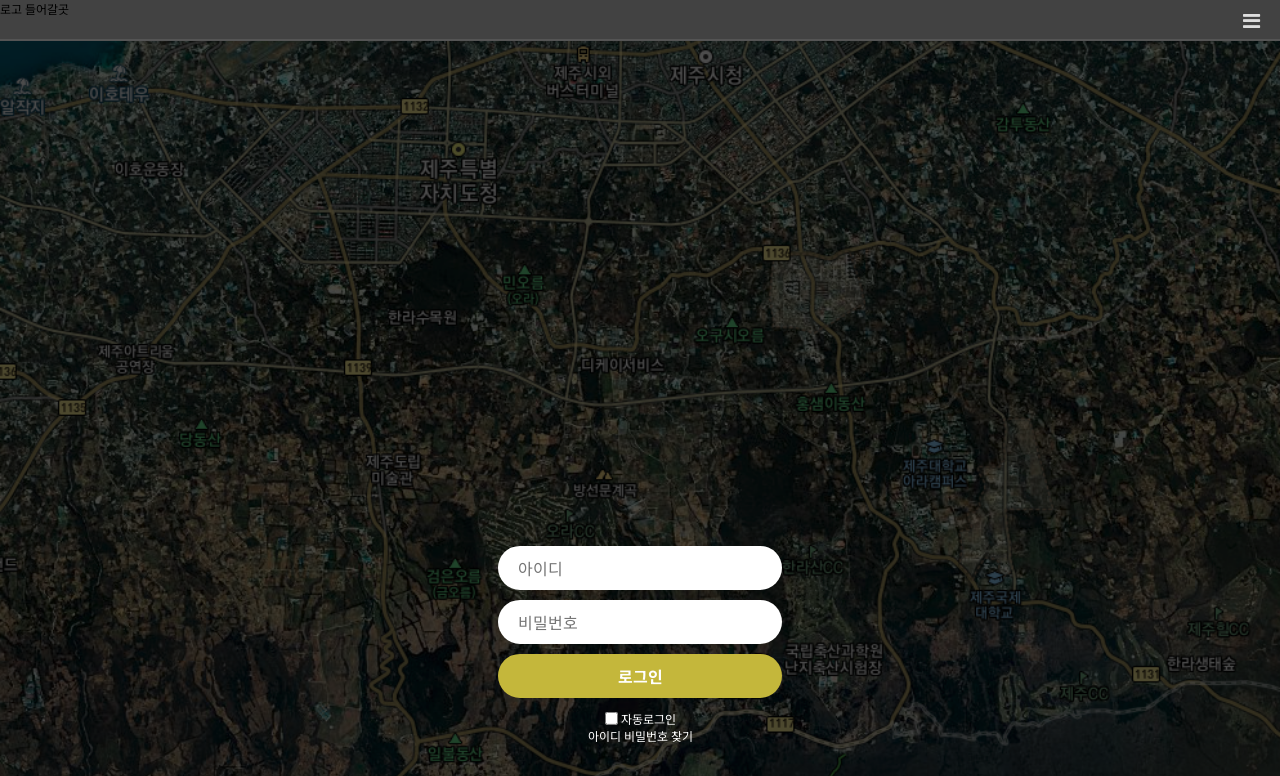What is the alternative to logging in manually?
Using the image, elaborate on the answer with as much detail as possible.

The checkbox '자동로그인' provides an alternative to logging in manually, allowing the user to save their login credentials for automatic login in the future.